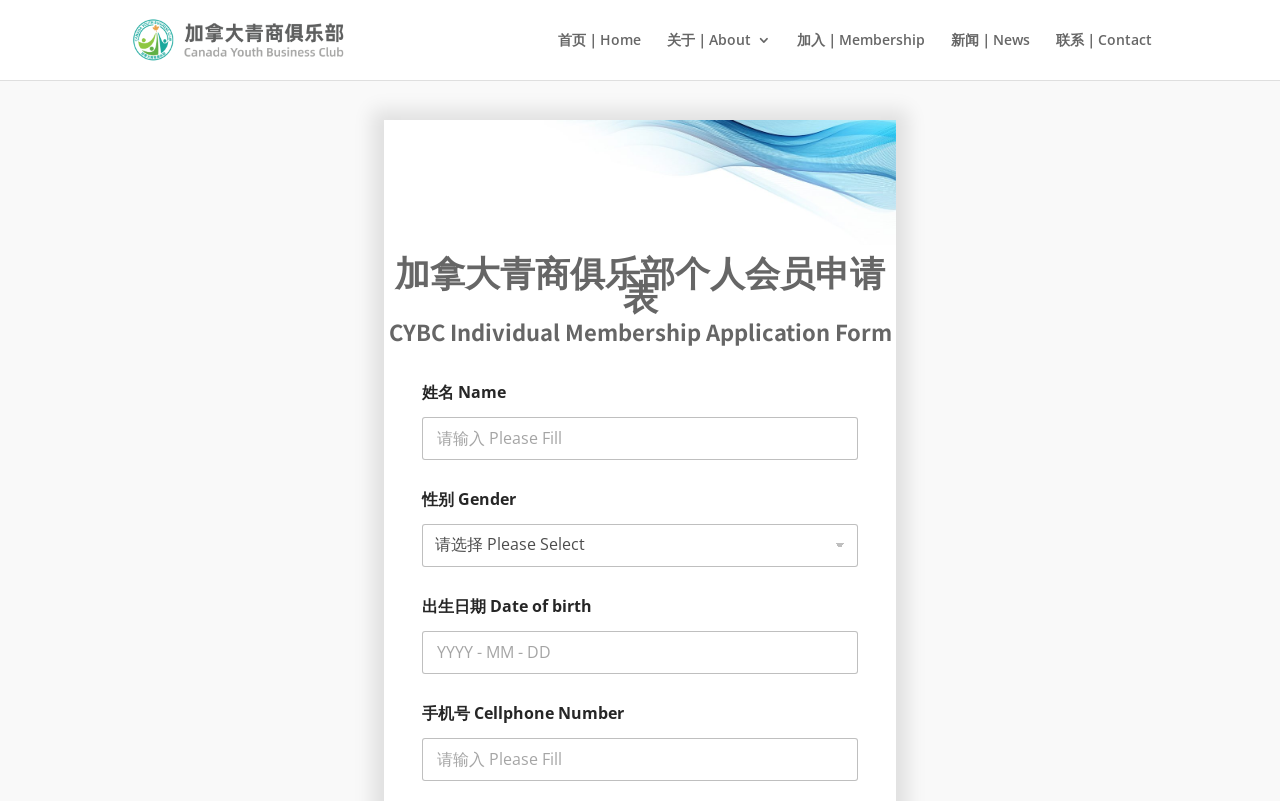Analyze and describe the webpage in a detailed narrative.

This webpage is a membership application form for the Canadian Youth Business Club. At the top left, there is a logo of the club, which is an image with the text "加拿大青商俱乐部" (Canadian Youth Business Club). Next to the logo, there is a link to the club's homepage.

On the top right, there are five links: "首页｜Home", "关于｜About 3", "加入｜Membership", "新闻｜News", and "联系｜Contact". These links are aligned horizontally and are evenly spaced.

Below the links, there is a heading that reads "加拿大青商俱乐部个人会员申请表" (CYBC Individual Membership Application Form) in Chinese, followed by the same text in English. This heading is centered on the page.

The application form consists of several fields, including "姓名 Name" (Name), "性别 Gender" (Gender), "出生日期 Date of birth" (Date of Birth), and "手机号 Cellphone Number" (Cellphone Number). Each field has a label and a corresponding input field, such as a textbox or combobox. The fields are arranged vertically, with the labels on the left and the input fields on the right.